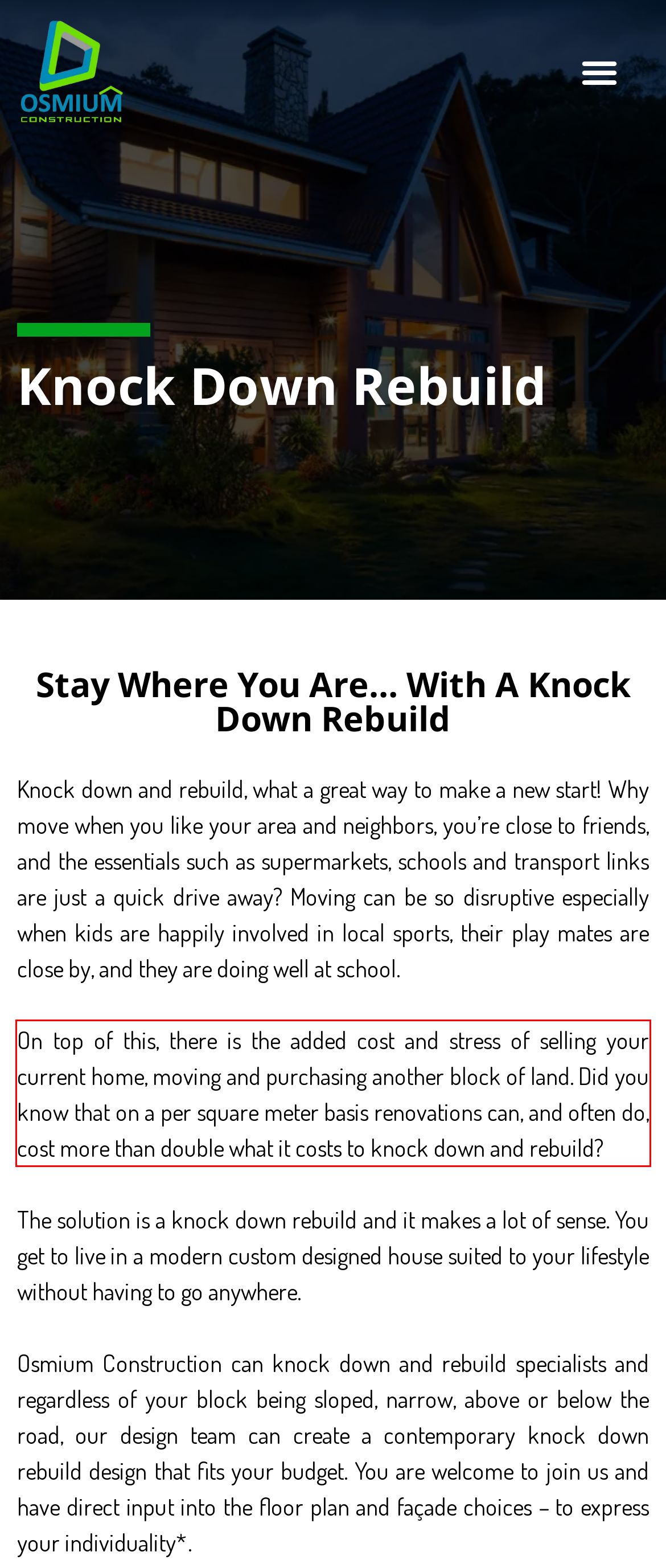You have a screenshot of a webpage with a red bounding box. Use OCR to generate the text contained within this red rectangle.

On top of this, there is the added cost and stress of selling your current home, moving and purchasing another block of land. Did you know that on a per square meter basis renovations can, and often do, cost more than double what it costs to knock down and rebuild?